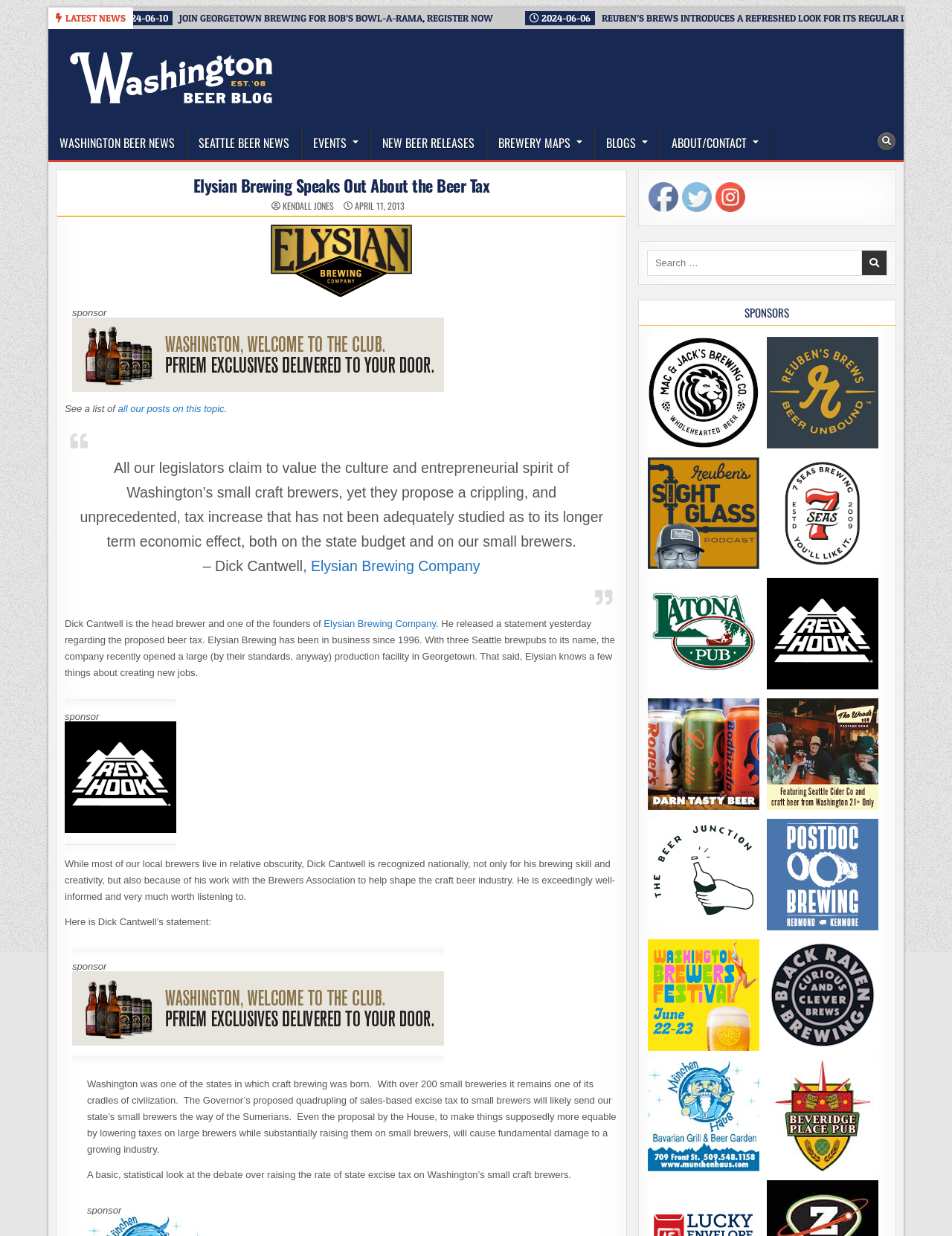Please locate the bounding box coordinates of the element's region that needs to be clicked to follow the instruction: "Read the post about Elysian Brewing". The bounding box coordinates should be provided as four float numbers between 0 and 1, i.e., [left, top, right, bottom].

[0.203, 0.14, 0.514, 0.159]